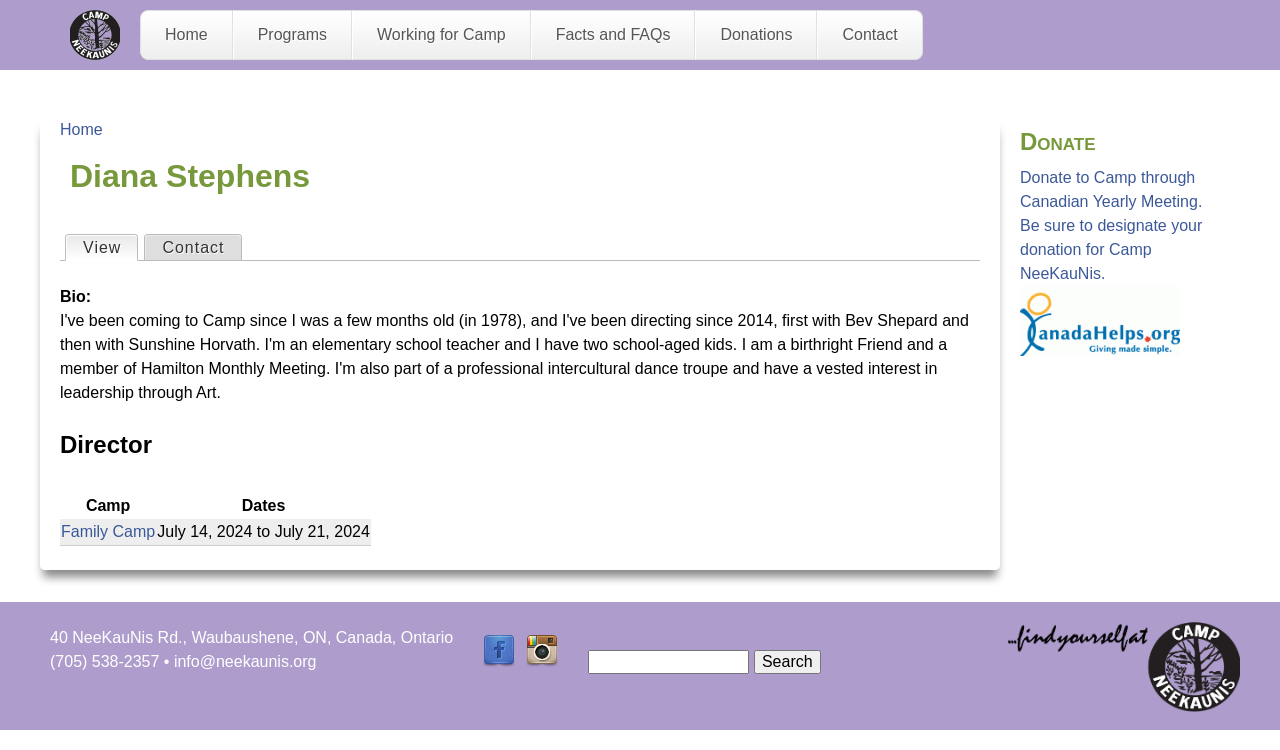Locate the bounding box for the described UI element: "parent_node: Camp NeeKauNis title="Home"". Ensure the coordinates are four float numbers between 0 and 1, formatted as [left, top, right, bottom].

[0.047, 0.0, 0.102, 0.093]